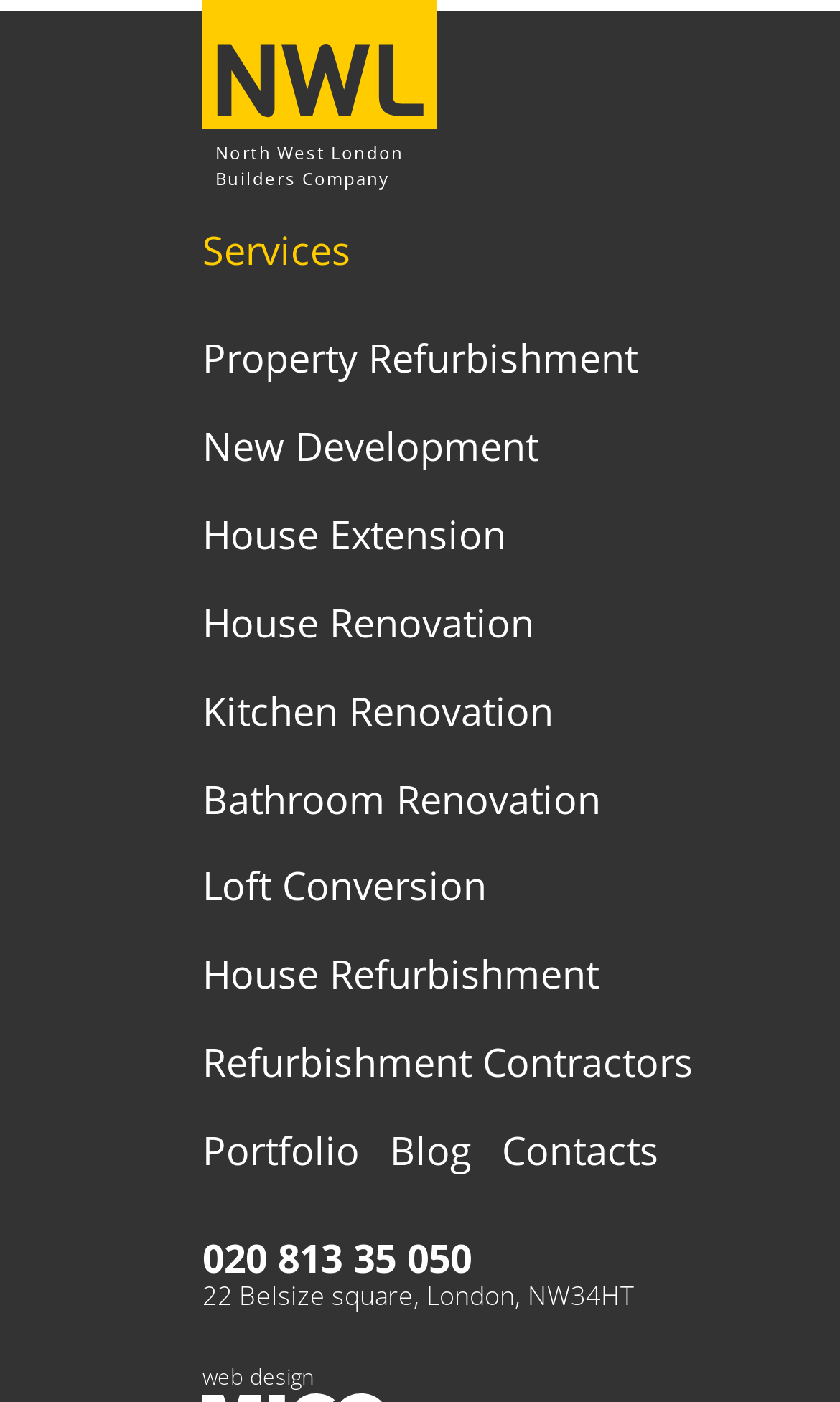What is the phone number?
Please respond to the question thoroughly and include all relevant details.

The phone number is displayed at the bottom of the webpage, above the address.